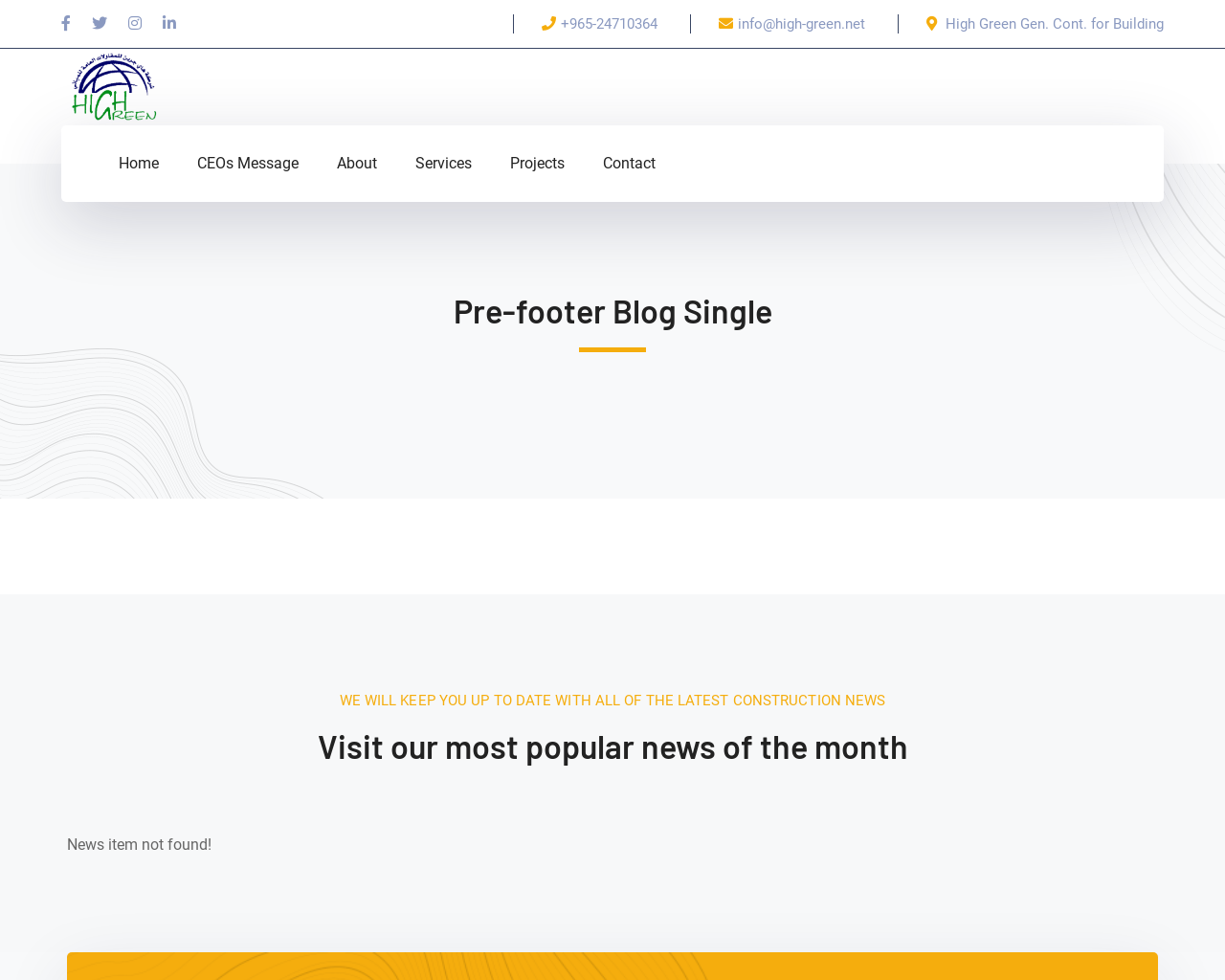Identify the bounding box coordinates for the region of the element that should be clicked to carry out the instruction: "Read CEOs Message". The bounding box coordinates should be four float numbers between 0 and 1, i.e., [left, top, right, bottom].

[0.161, 0.128, 0.244, 0.206]